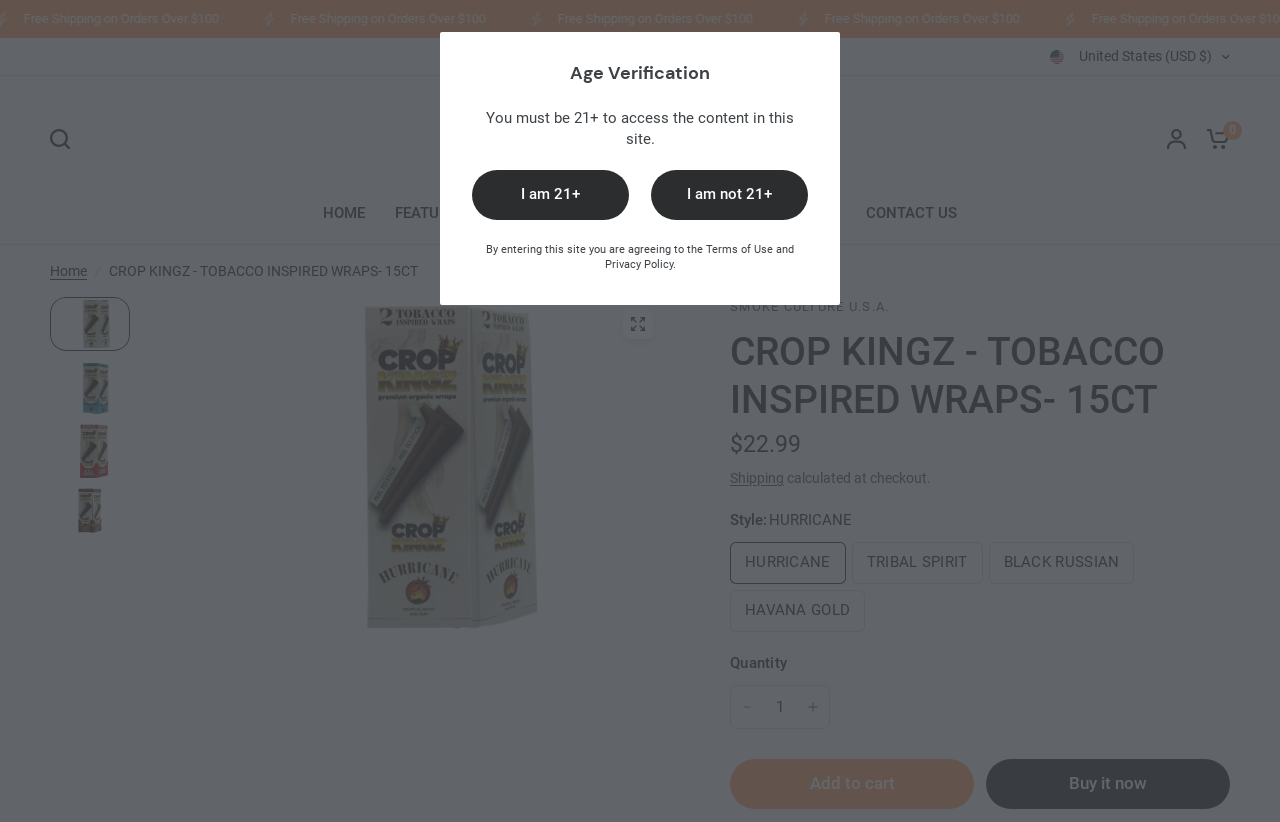Locate the bounding box of the UI element based on this description: "FEATURED BRANDS". Provide four float numbers between 0 and 1 as [left, top, right, bottom].

[0.309, 0.245, 0.424, 0.274]